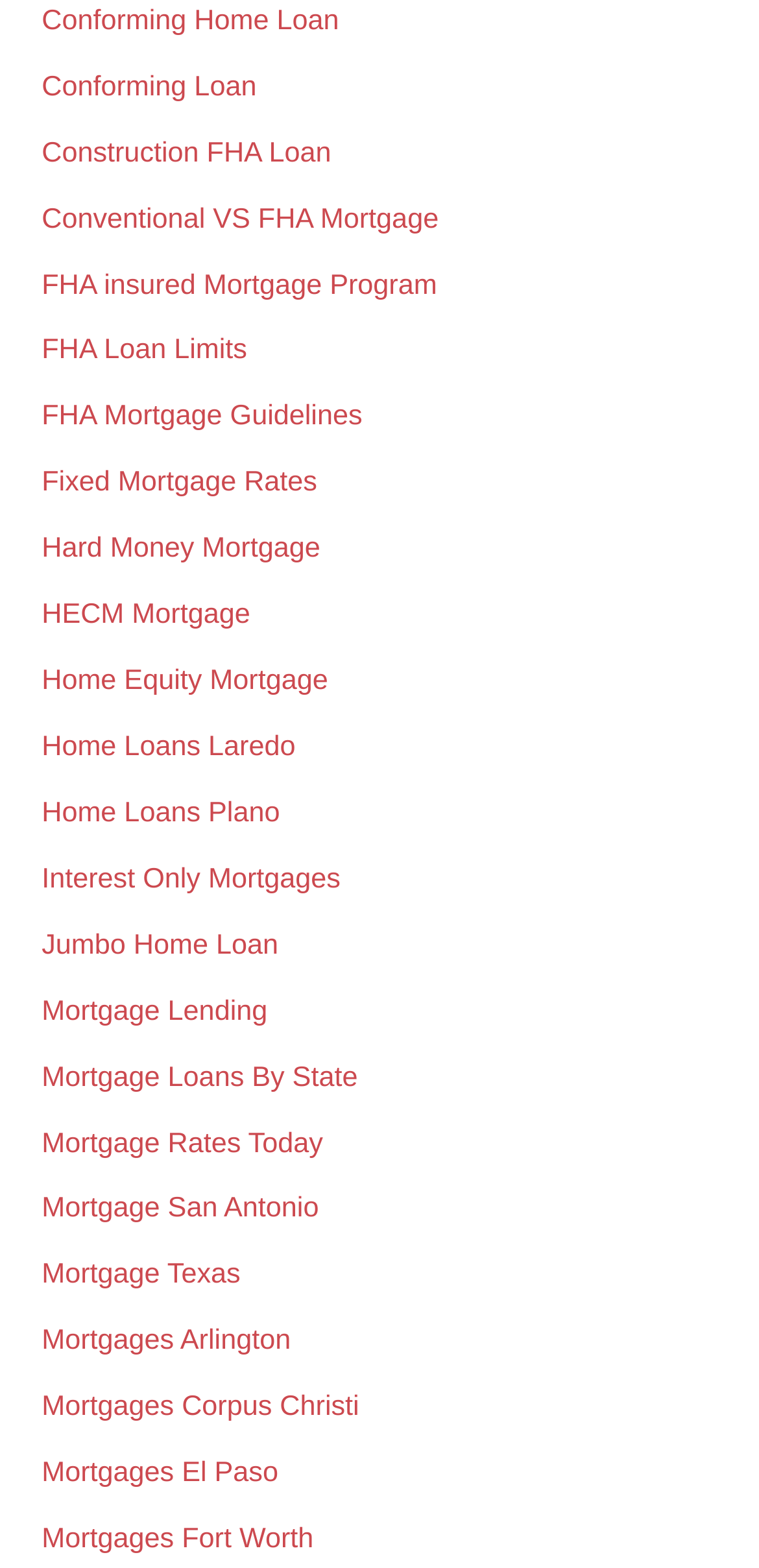Are there any links related to mortgage rates on this page?
Based on the image, give a concise answer in the form of a single word or short phrase.

Yes